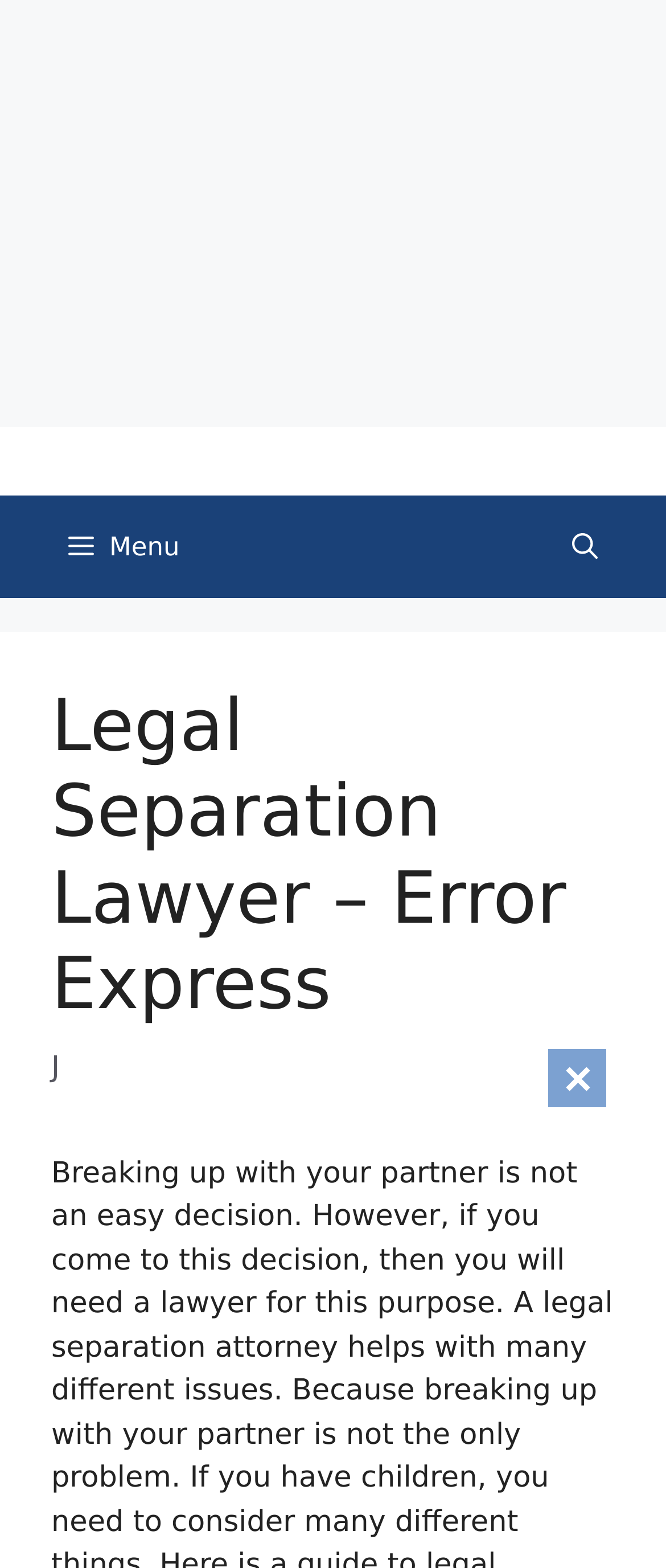Answer the question in one word or a short phrase:
What is the type of the topmost element?

banner